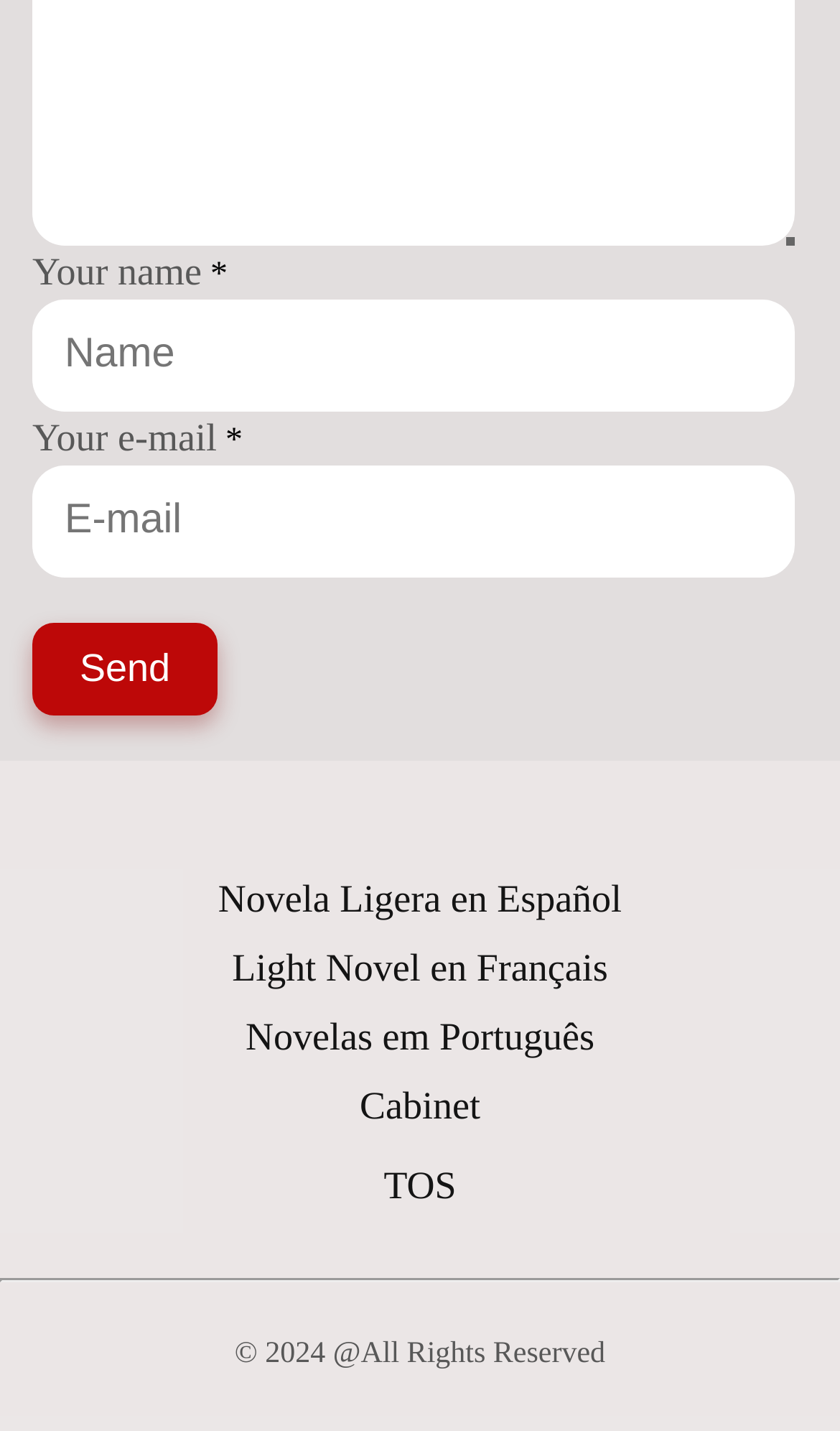Find the bounding box coordinates for the area you need to click to carry out the instruction: "Enter your e-mail". The coordinates should be four float numbers between 0 and 1, indicated as [left, top, right, bottom].

[0.038, 0.325, 0.946, 0.404]